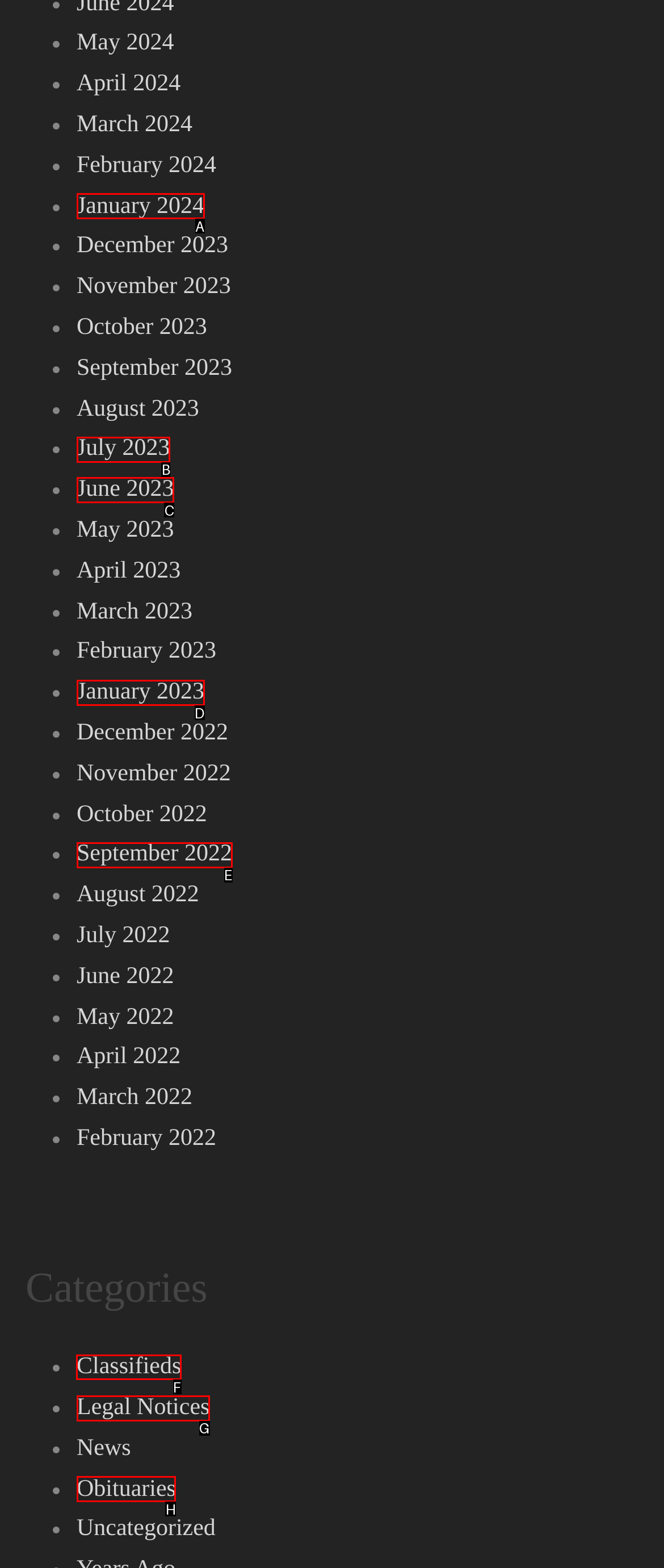Determine which option should be clicked to carry out this task: Browse Classifieds
State the letter of the correct choice from the provided options.

F